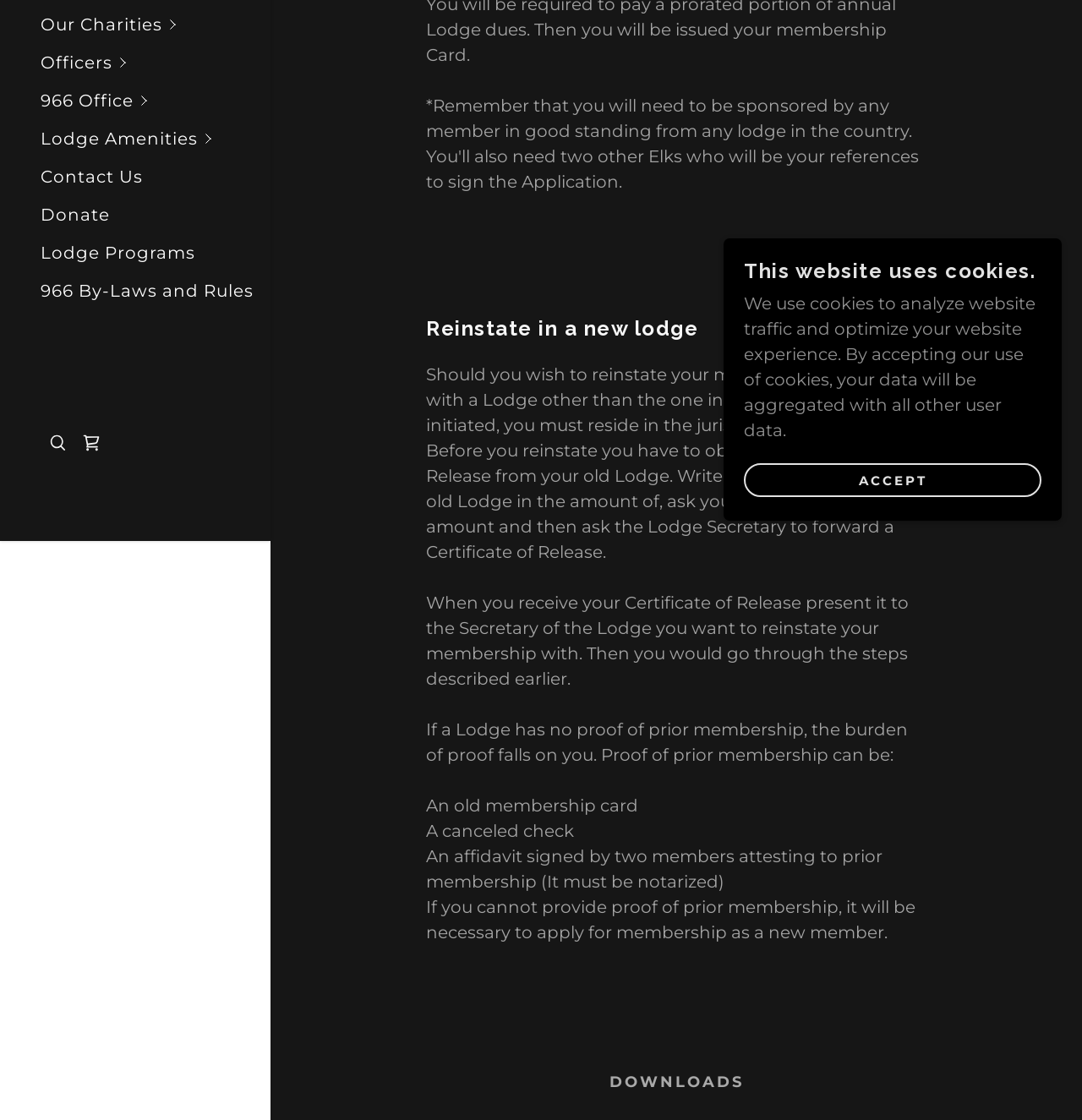Using the description: "Accept", identify the bounding box of the corresponding UI element in the screenshot.

[0.688, 0.414, 0.962, 0.444]